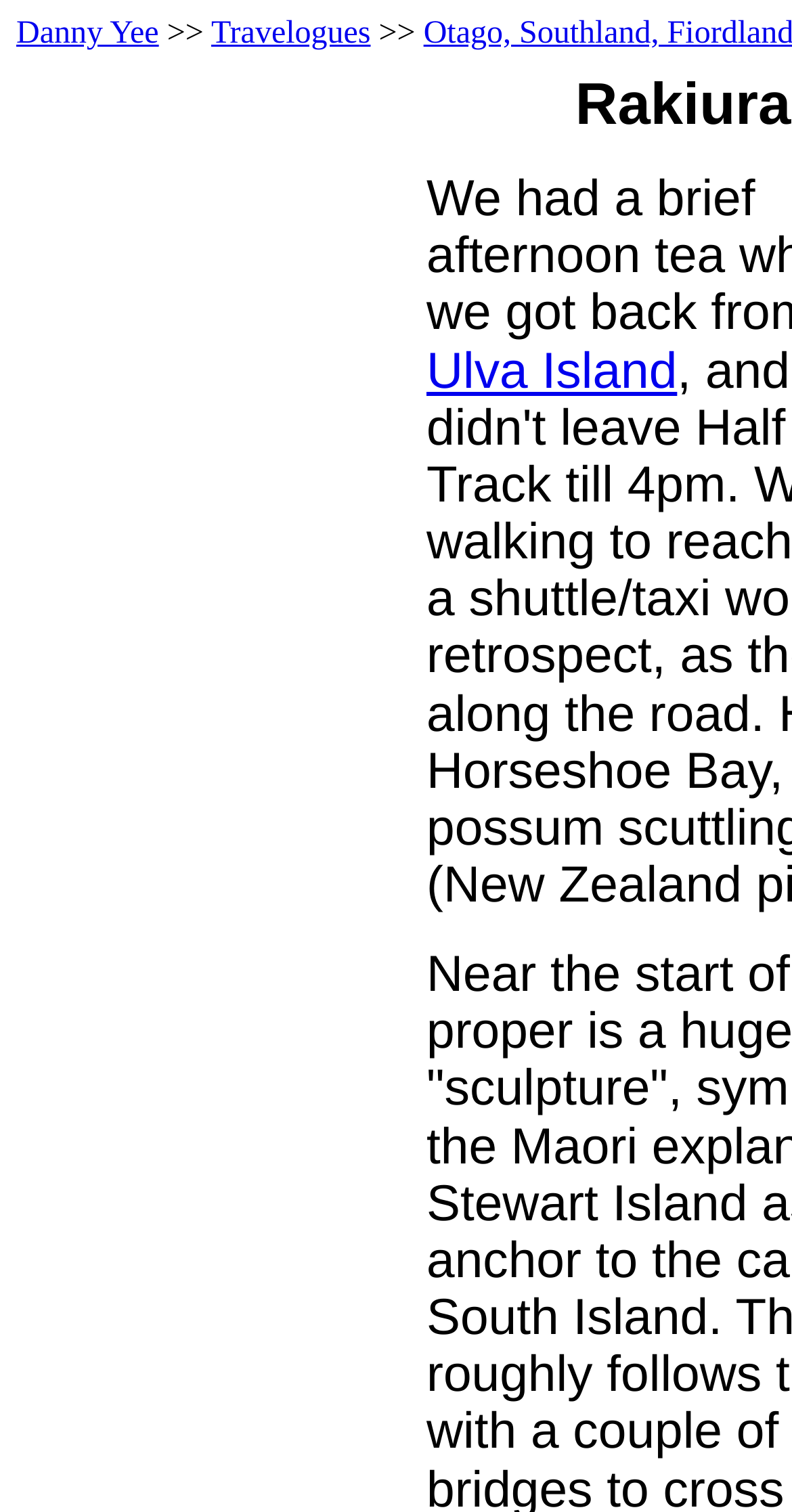Please specify the bounding box coordinates in the format (top-left x, top-left y, bottom-right x, bottom-right y), with values ranging from 0 to 1. Identify the bounding box for the UI component described as follows: Travelogues

[0.267, 0.011, 0.468, 0.034]